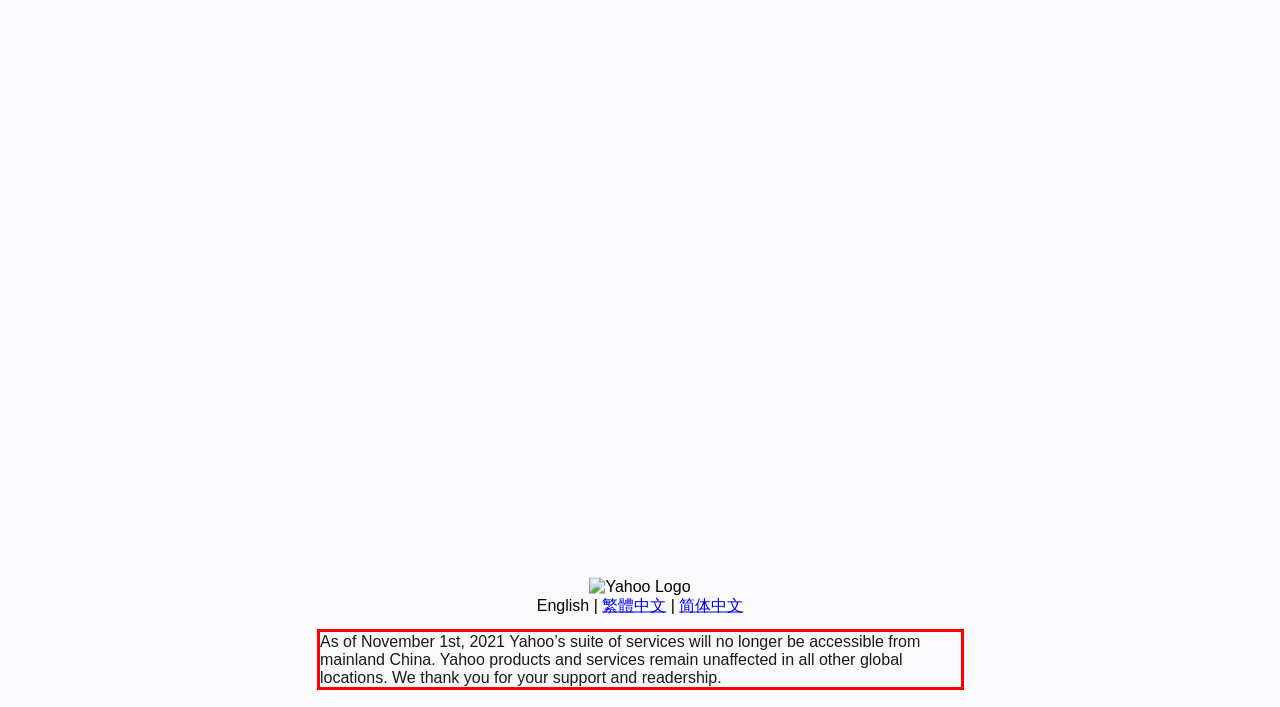You are presented with a screenshot containing a red rectangle. Extract the text found inside this red bounding box.

As of November 1st, 2021 Yahoo’s suite of services will no longer be accessible from mainland China. Yahoo products and services remain unaffected in all other global locations. We thank you for your support and readership.